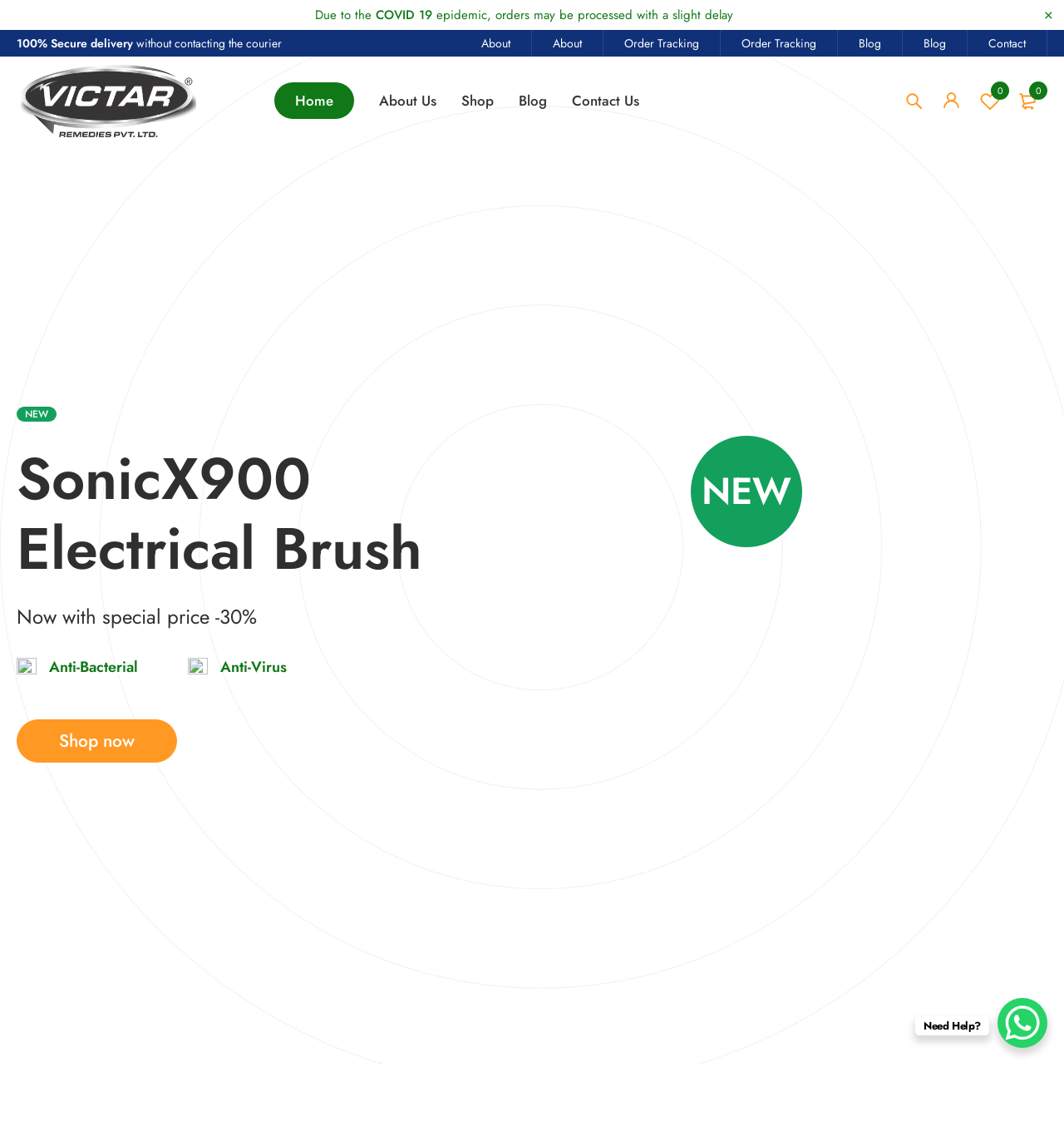Reply to the question below using a single word or brief phrase:
What is the reason for the delay in orders?

COVID 19 epidemic